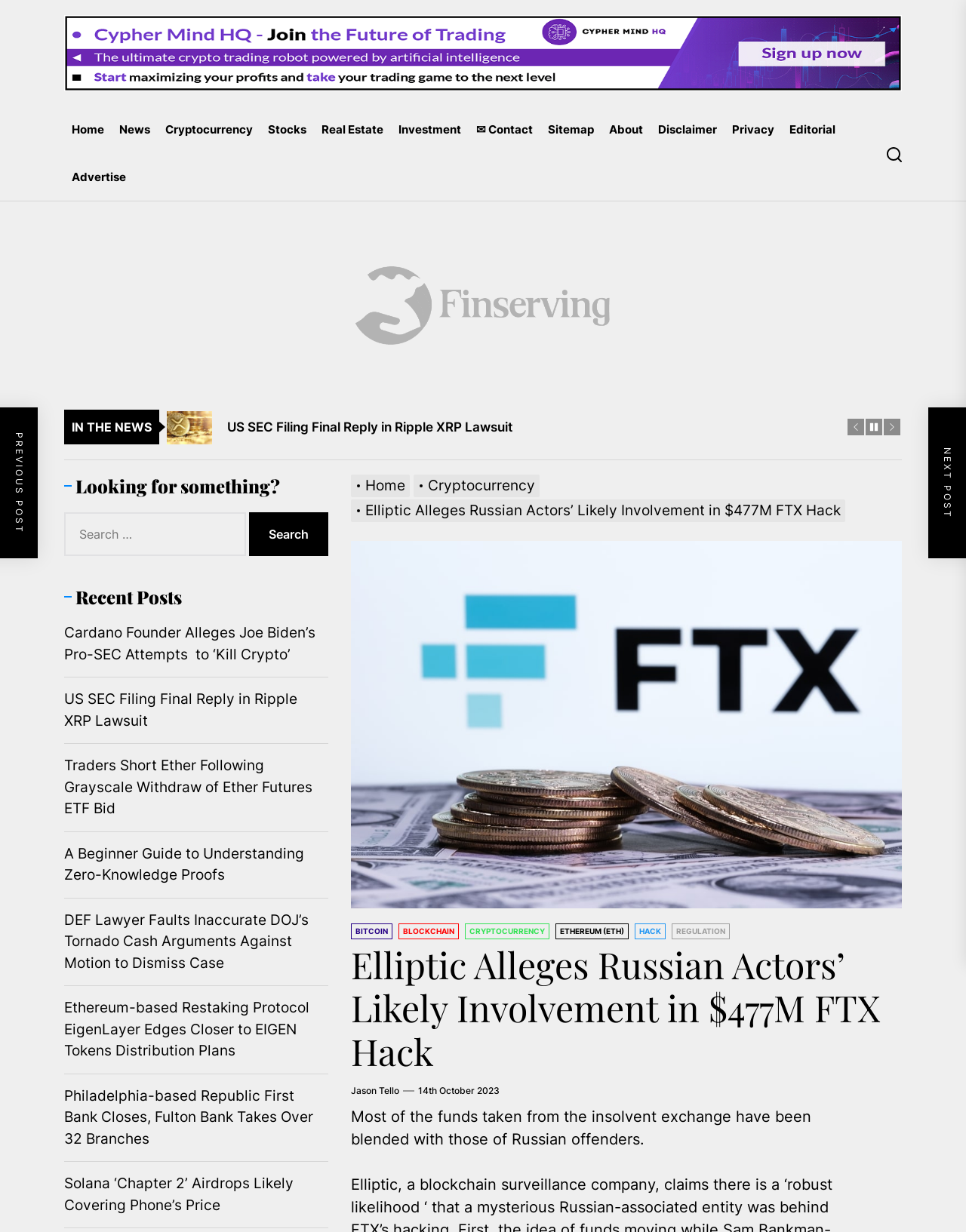Please give a concise answer to this question using a single word or phrase: 
What is the name of the website?

Finserving